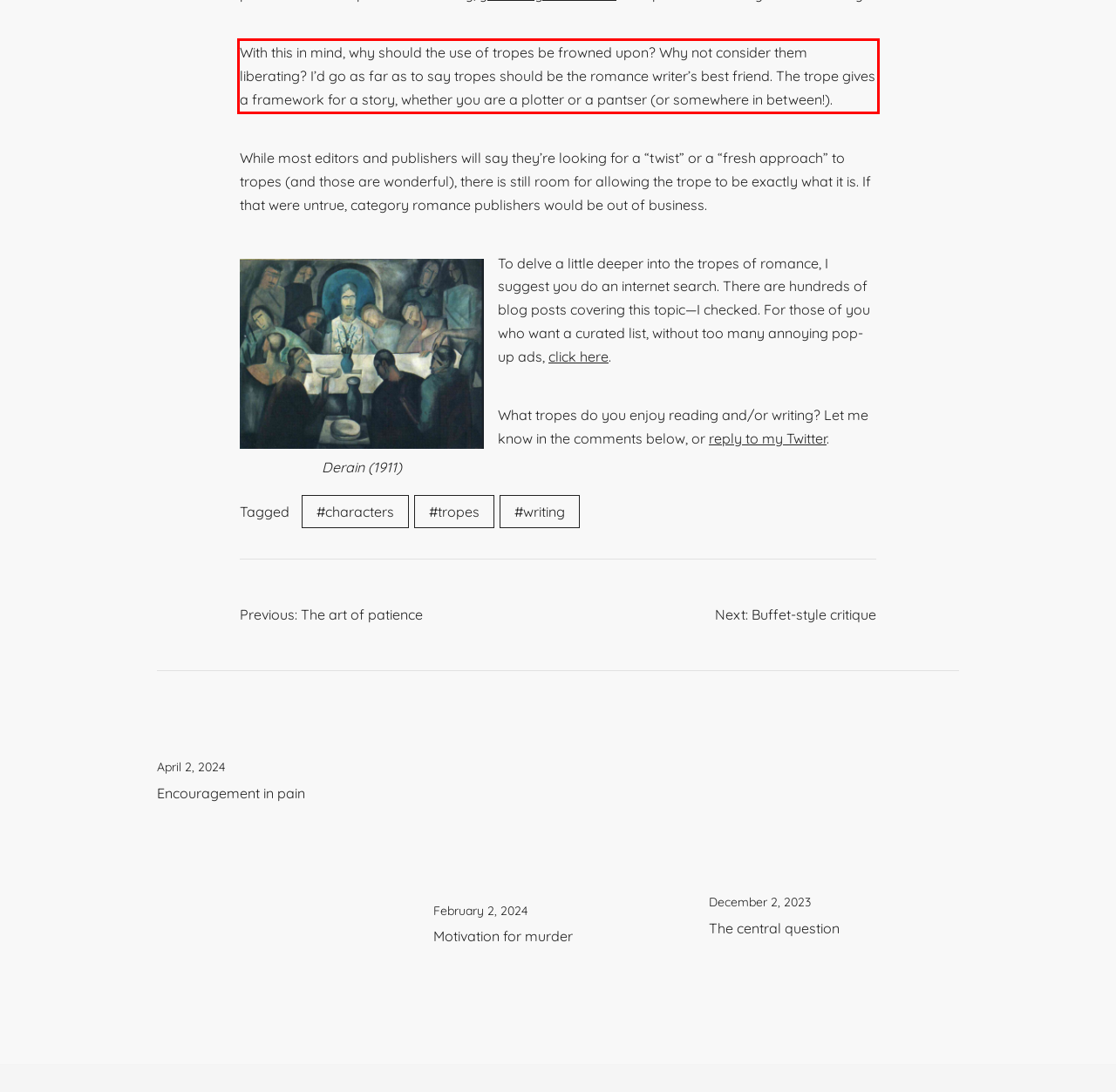Please examine the webpage screenshot containing a red bounding box and use OCR to recognize and output the text inside the red bounding box.

With this in mind, why should the use of tropes be frowned upon? Why not consider them liberating? I’d go as far as to say tropes should be the romance writer’s best friend. The trope gives a framework for a story, whether you are a plotter or a pantser (or somewhere in between!).